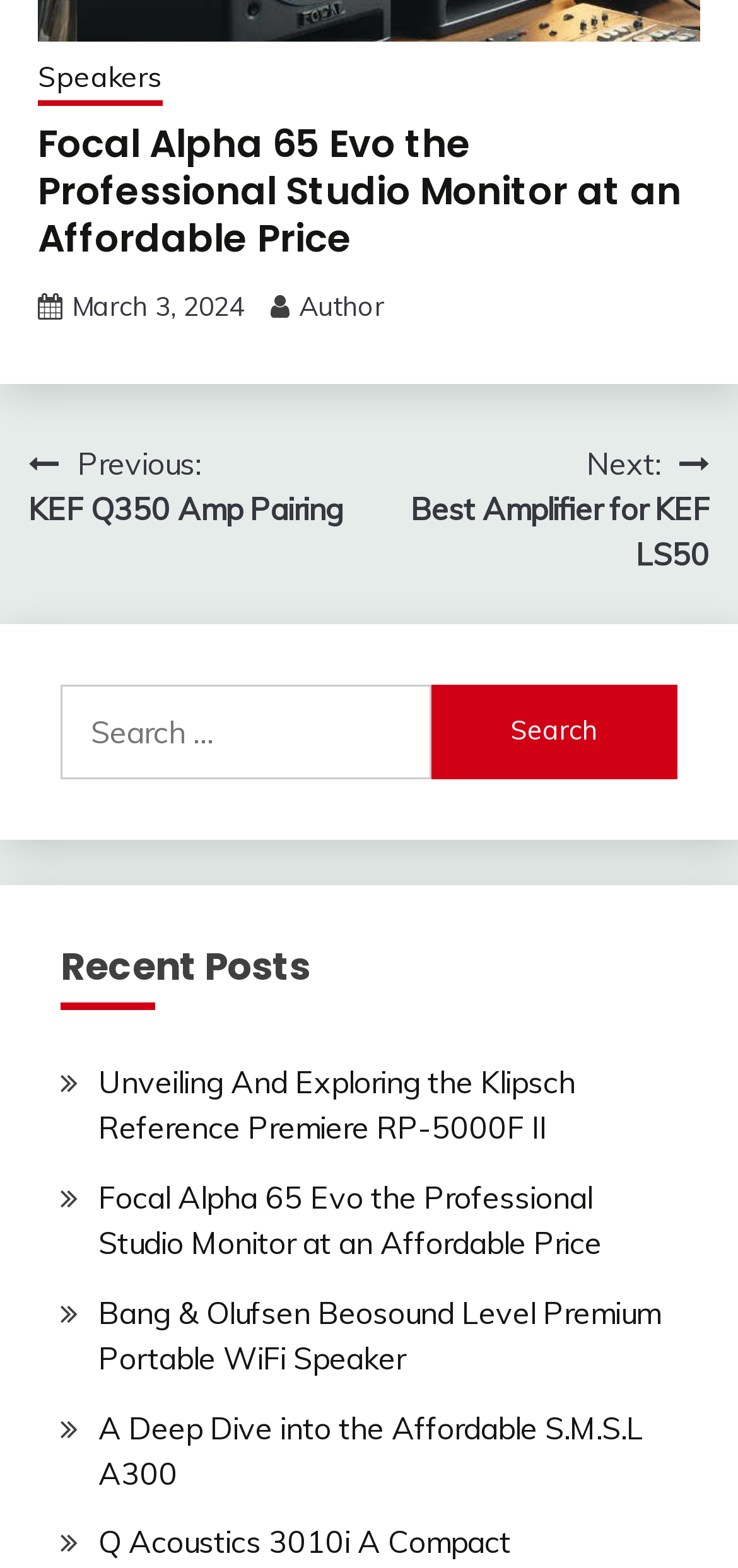Find the bounding box coordinates for the UI element that matches this description: "parent_node: Search for: value="Search"".

[0.584, 0.436, 0.918, 0.497]